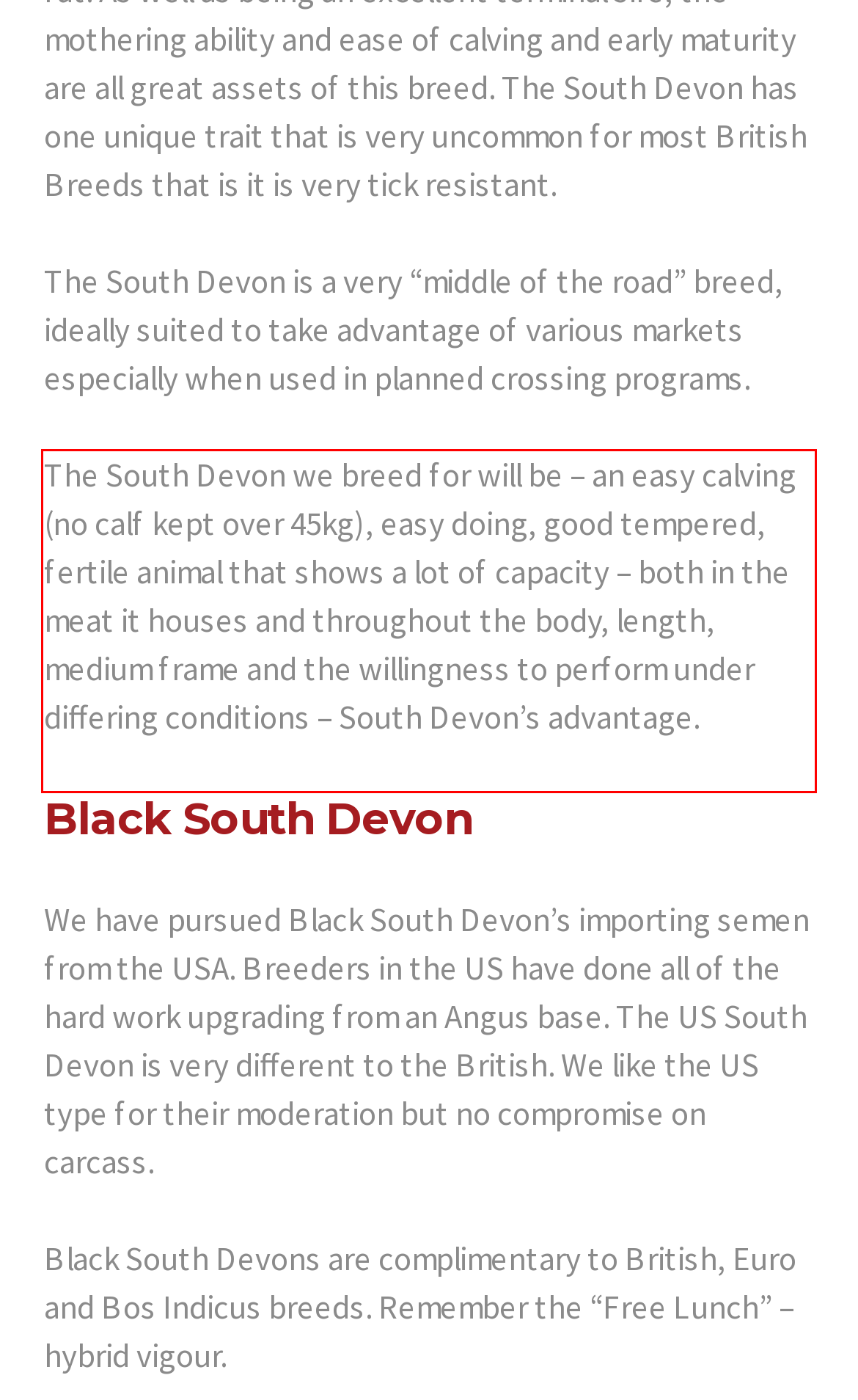You are given a webpage screenshot with a red bounding box around a UI element. Extract and generate the text inside this red bounding box.

The South Devon we breed for will be – an easy calving (no calf kept over 45kg), easy doing, good tempered, fertile animal that shows a lot of capacity – both in the meat it houses and throughout the body, length, medium frame and the willingness to perform under differing conditions – South Devon’s advantage.